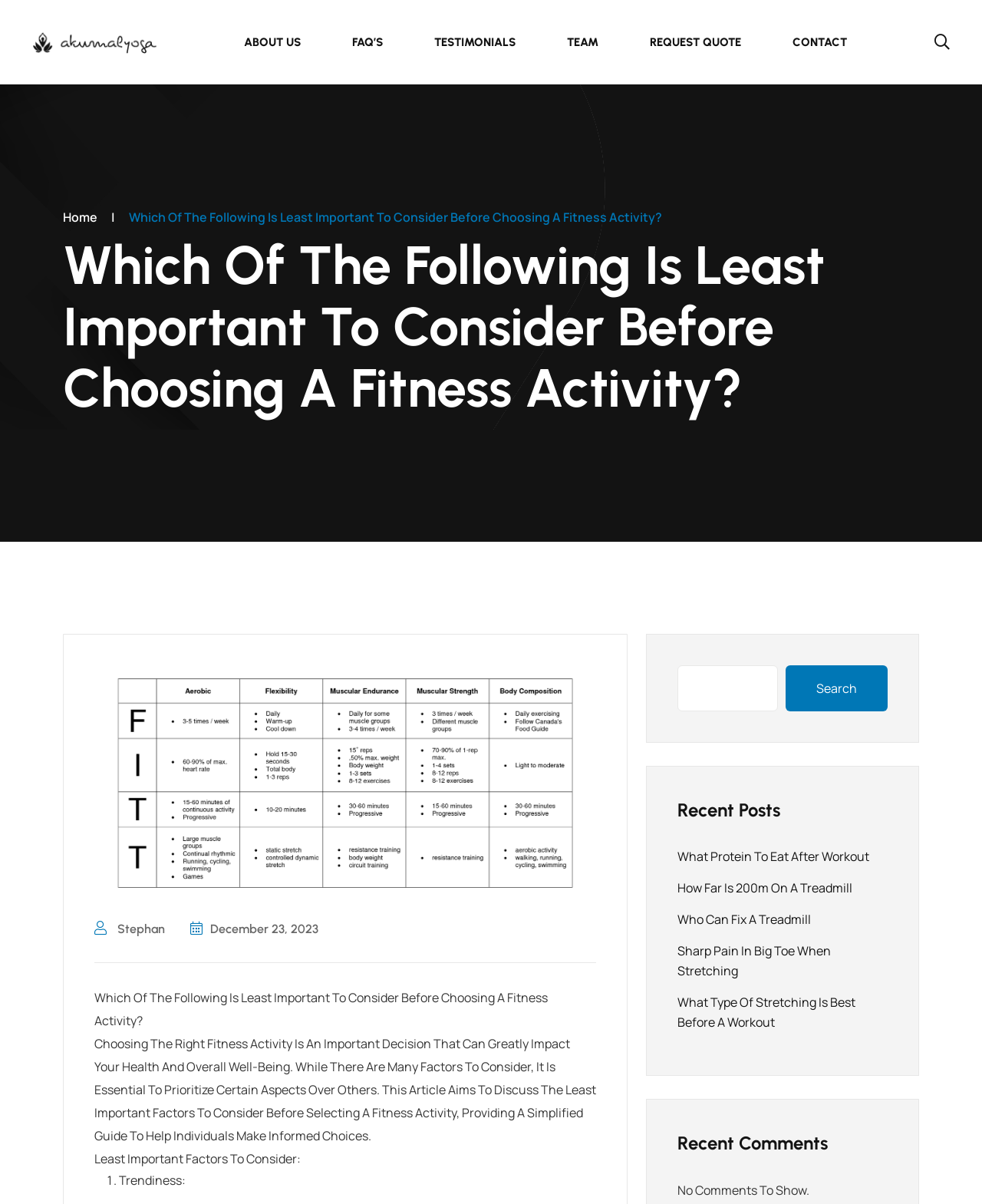Kindly determine the bounding box coordinates for the area that needs to be clicked to execute this instruction: "Read the 'TESTIMONIALS' page".

[0.418, 0.0, 0.551, 0.07]